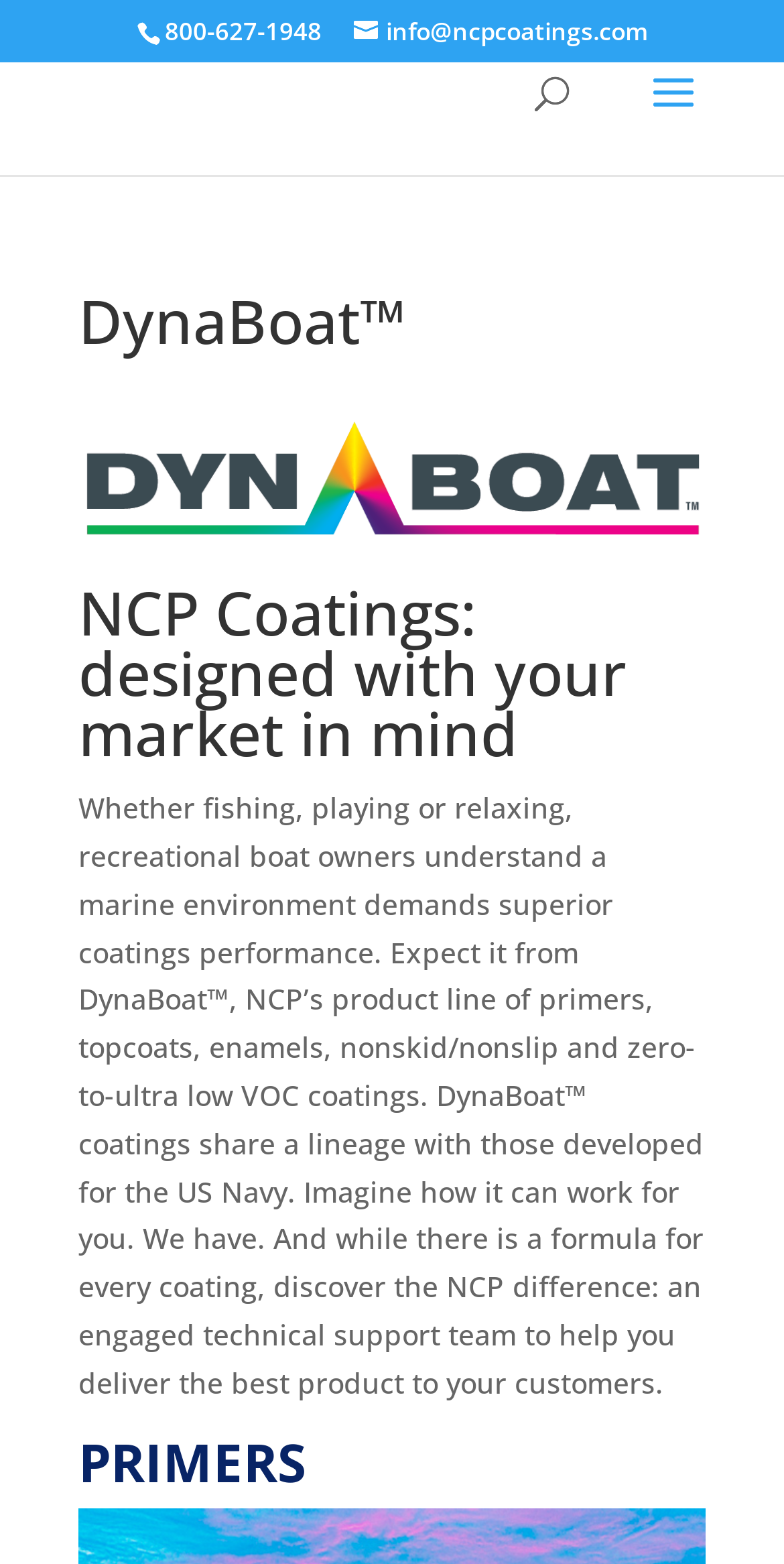What type of coatings does NCP Coatings offer? Based on the image, give a response in one word or a short phrase.

Primers, topcoats, enamels, nonskid/nonslip and zero-to-ultra low VOC coatings